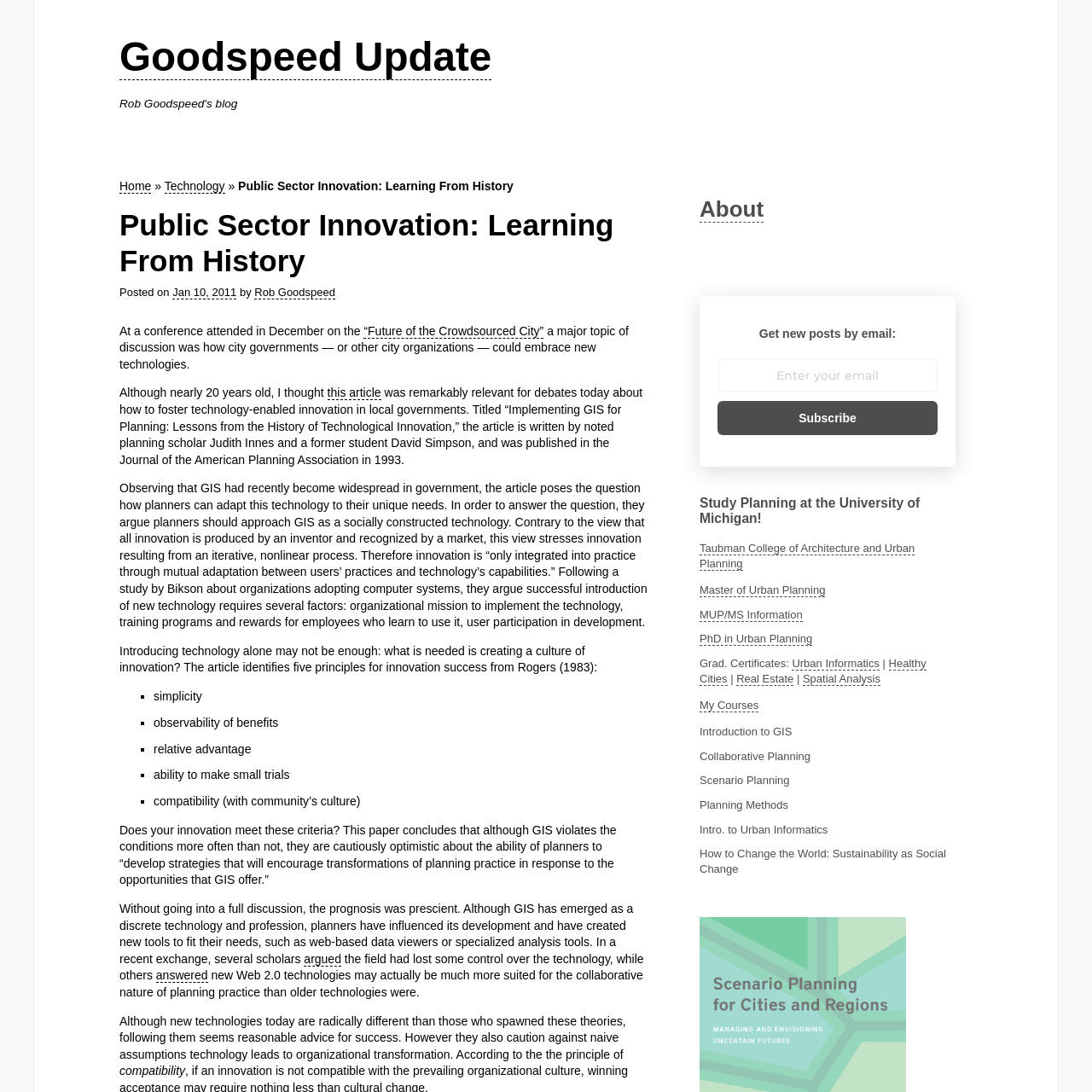How many links are there in the 'Study Planning at the University of Michigan!' section?
Look at the screenshot and respond with one word or a short phrase.

6